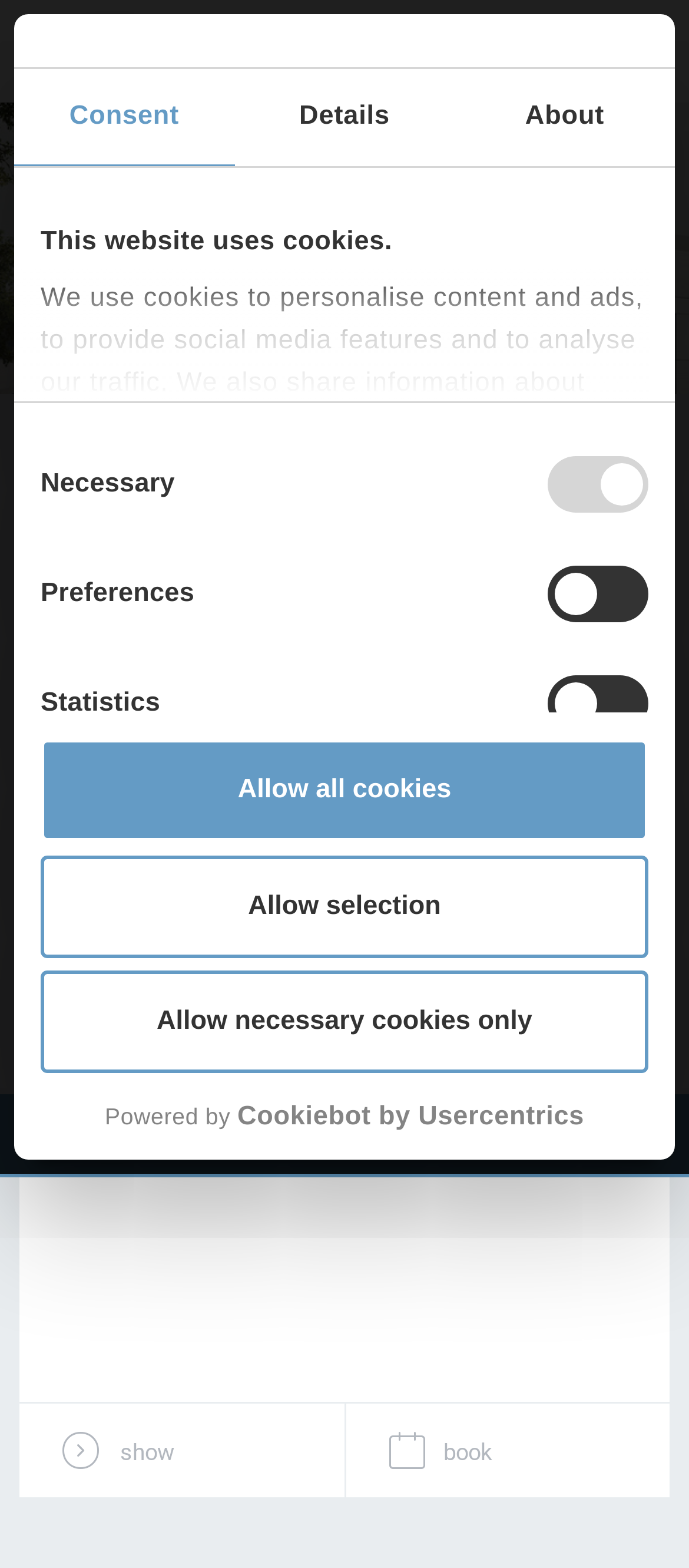Extract the bounding box for the UI element that matches this description: "Follow".

None